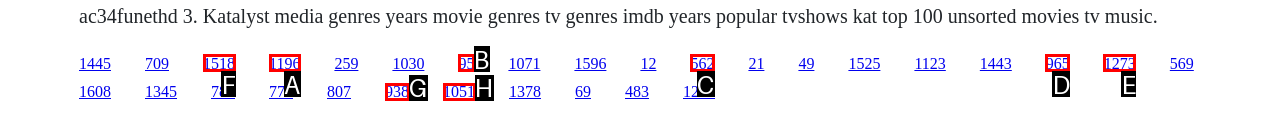Which UI element should be clicked to perform the following task: visit the third link? Answer with the corresponding letter from the choices.

F